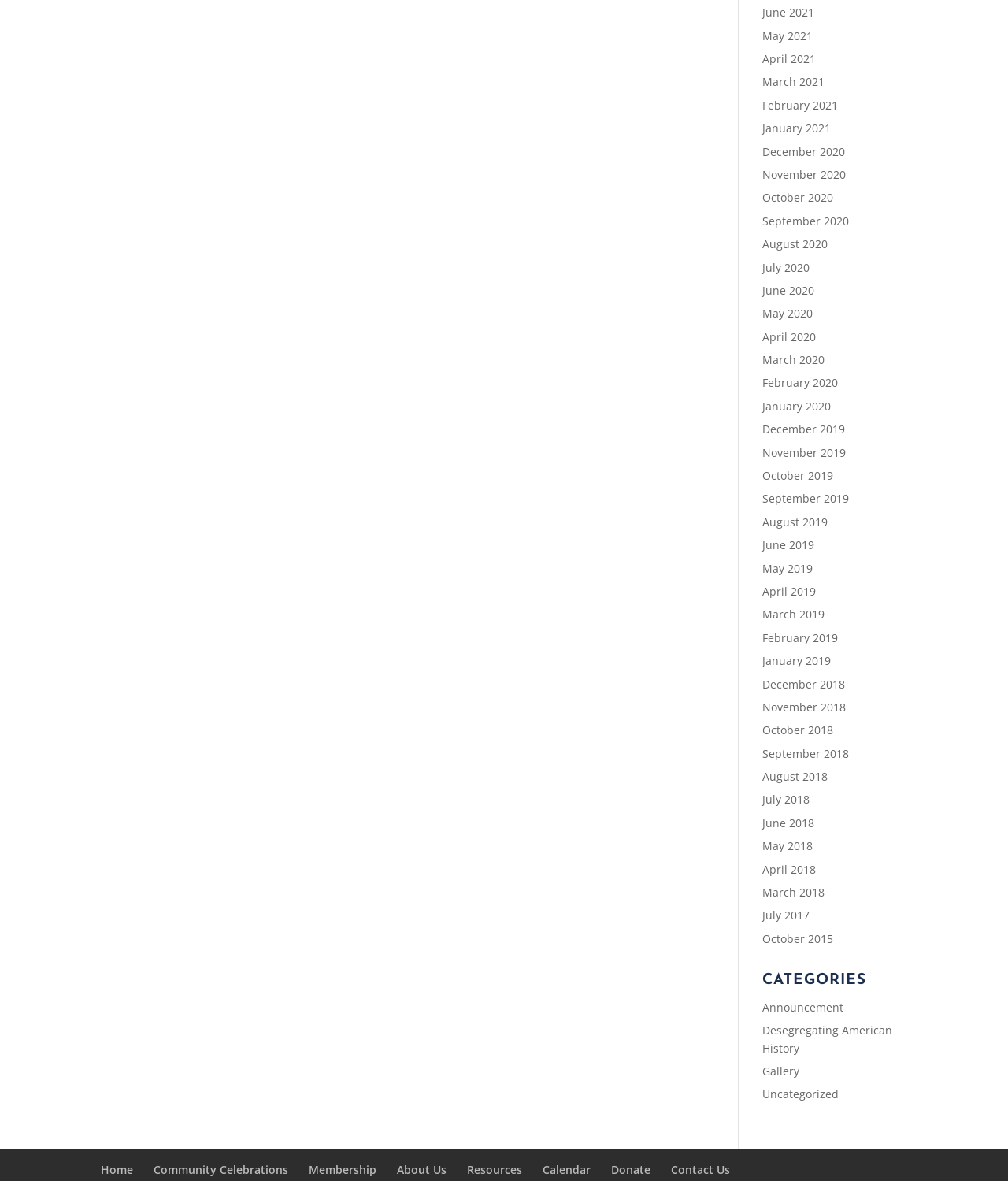What is the position of the 'Home' link?
Based on the image, respond with a single word or phrase.

First on the top navigation bar